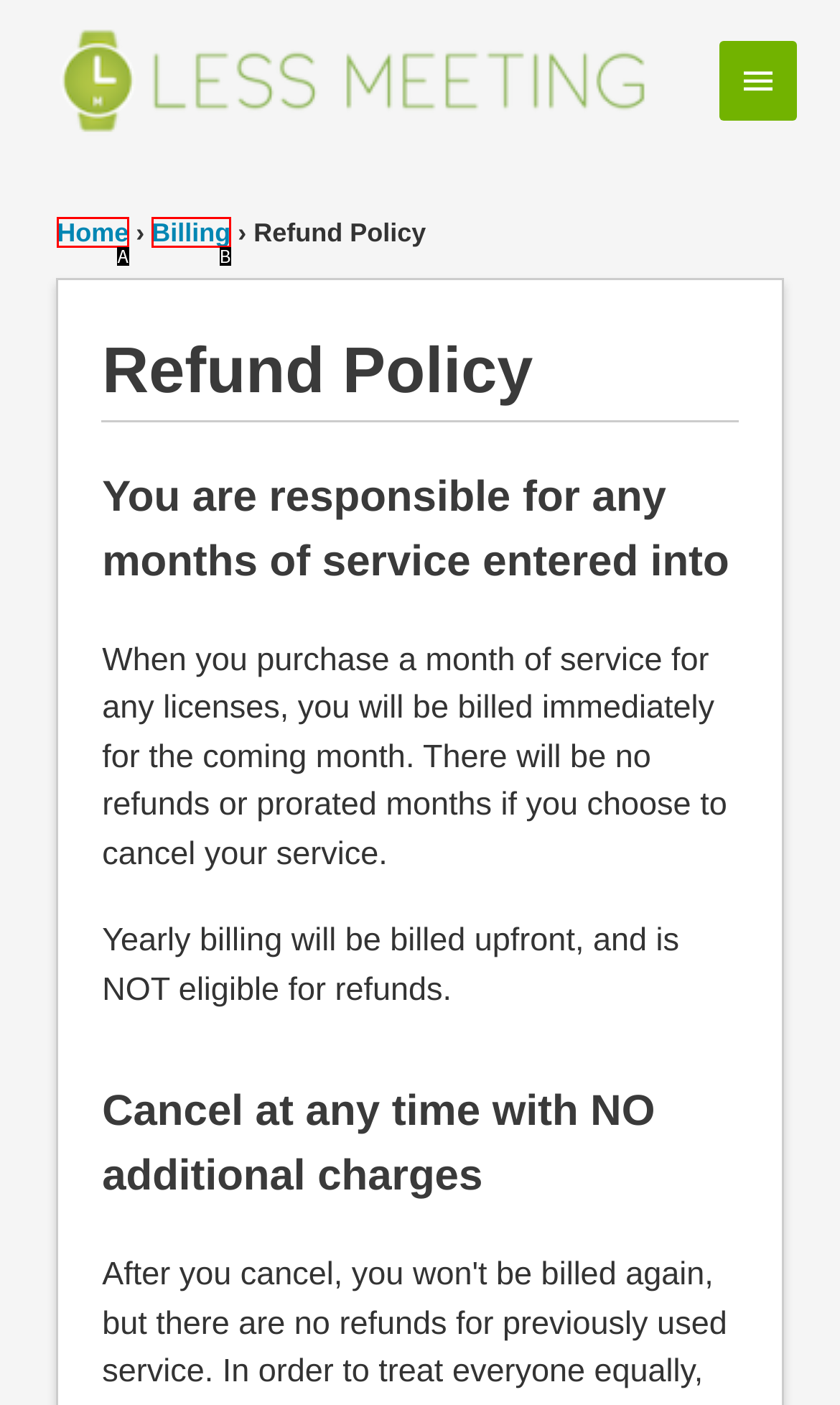Tell me which one HTML element best matches the description: Home
Answer with the option's letter from the given choices directly.

A